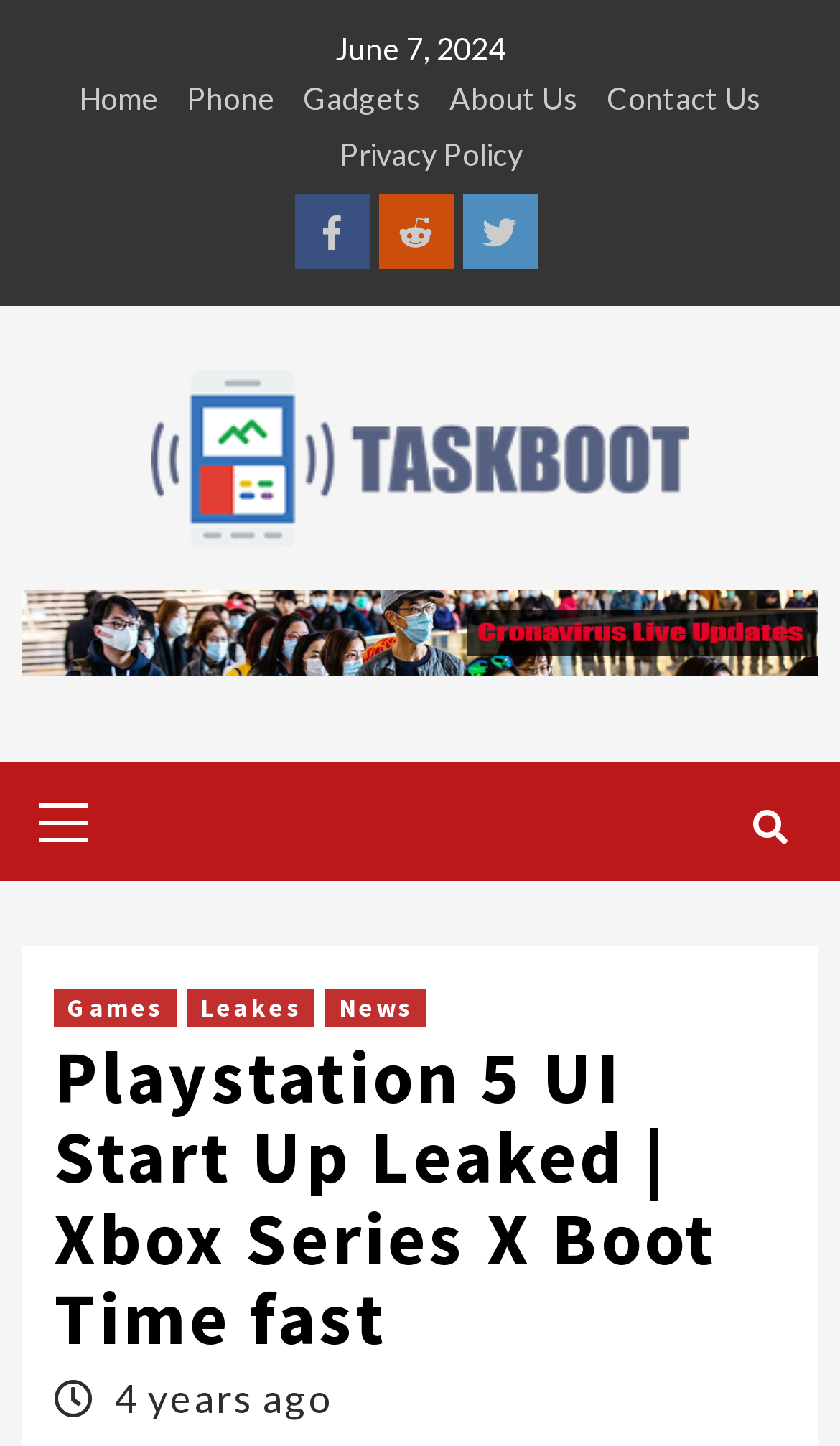How old is the article?
Examine the screenshot and reply with a single word or phrase.

4 years ago